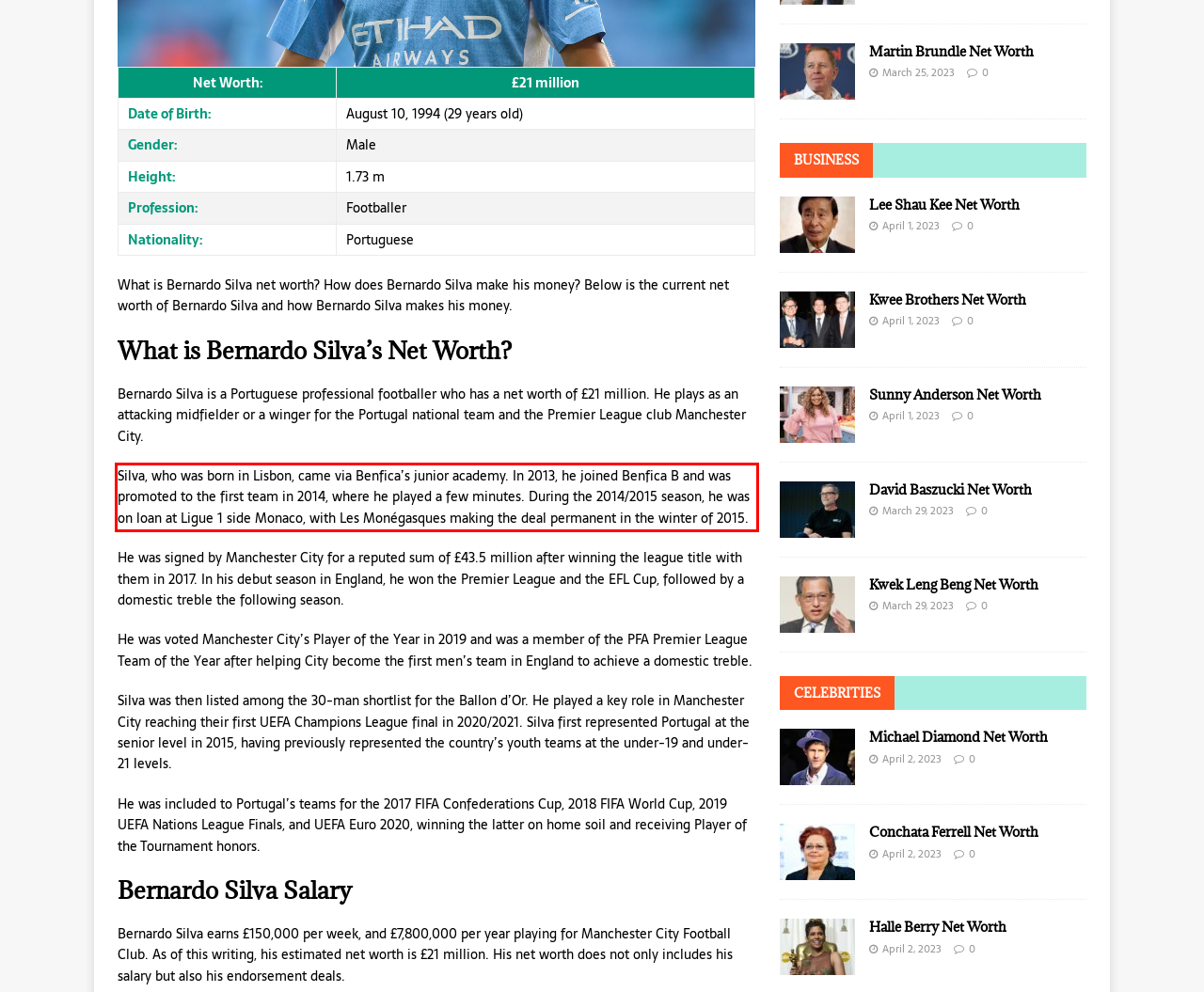Review the webpage screenshot provided, and perform OCR to extract the text from the red bounding box.

Silva, who was born in Lisbon, came via Benfica’s junior academy. In 2013, he joined Benfica B and was promoted to the first team in 2014, where he played a few minutes. During the 2014/2015 season, he was on loan at Ligue 1 side Monaco, with Les Monégasques making the deal permanent in the winter of 2015.